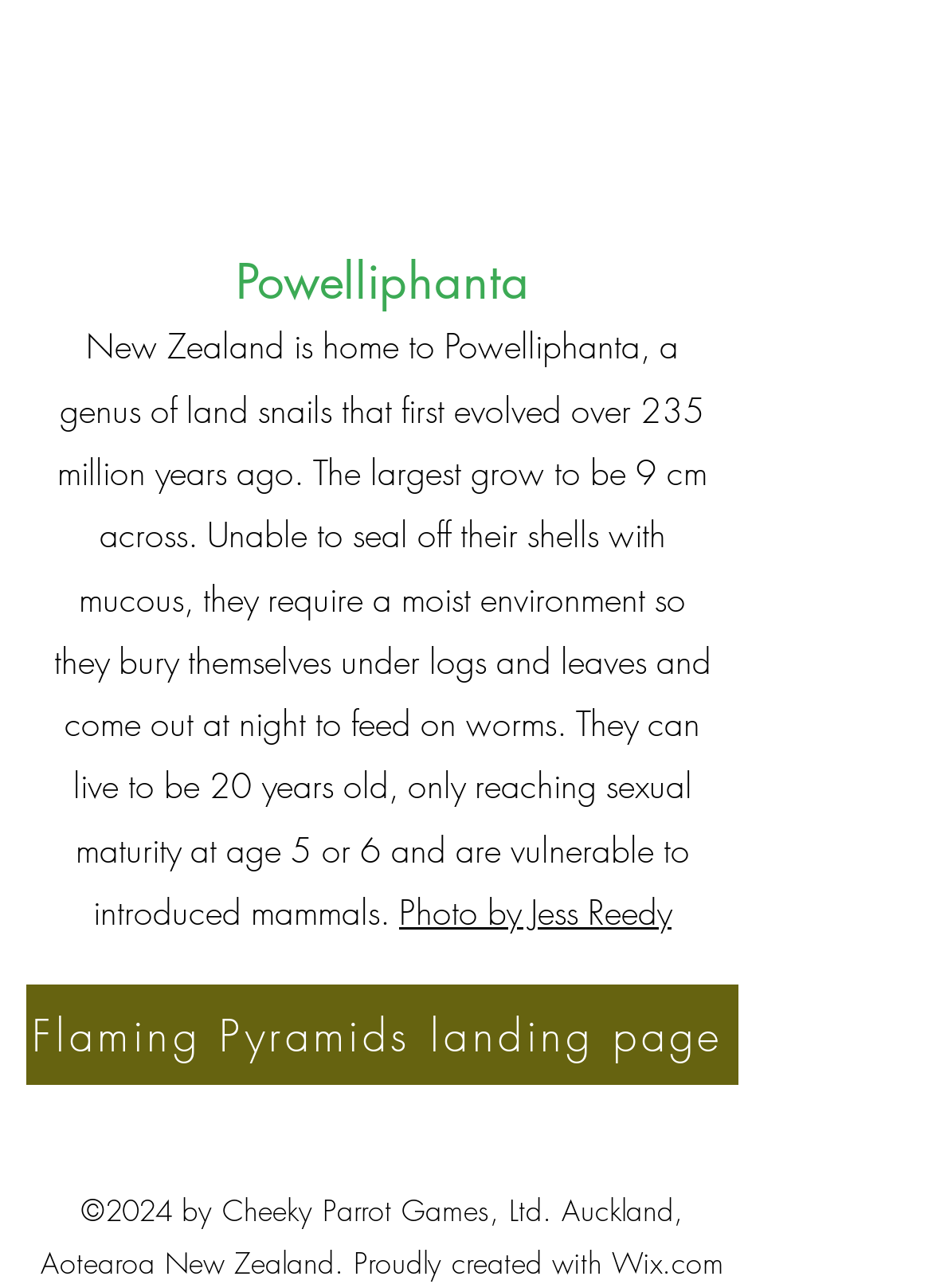From the webpage screenshot, identify the region described by Photo by Jess Reedy. Provide the bounding box coordinates as (top-left x, top-left y, bottom-right x, bottom-right y), with each value being a floating point number between 0 and 1.

[0.428, 0.69, 0.721, 0.726]